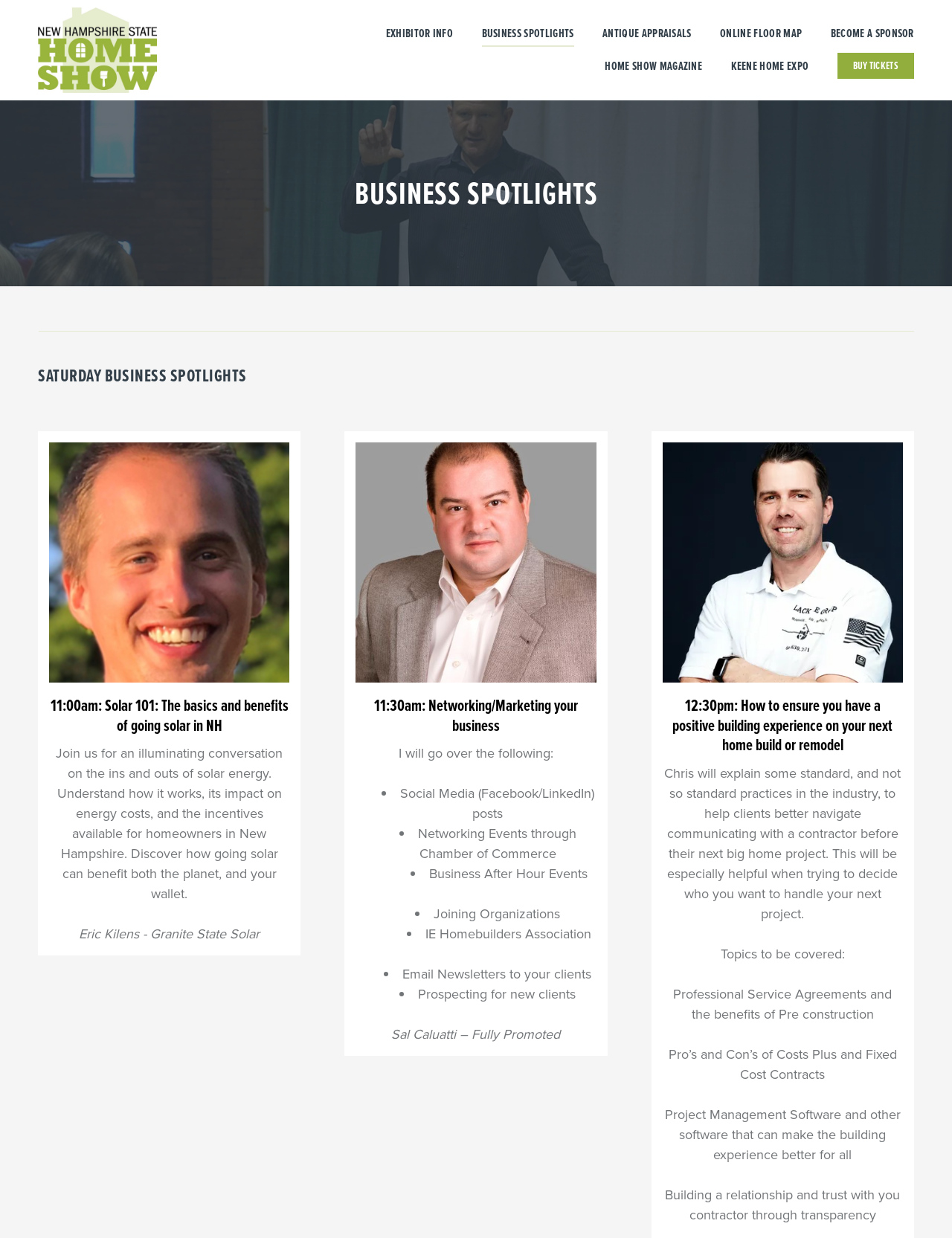Please find the bounding box coordinates of the element's region to be clicked to carry out this instruction: "Click on 'Output'".

None